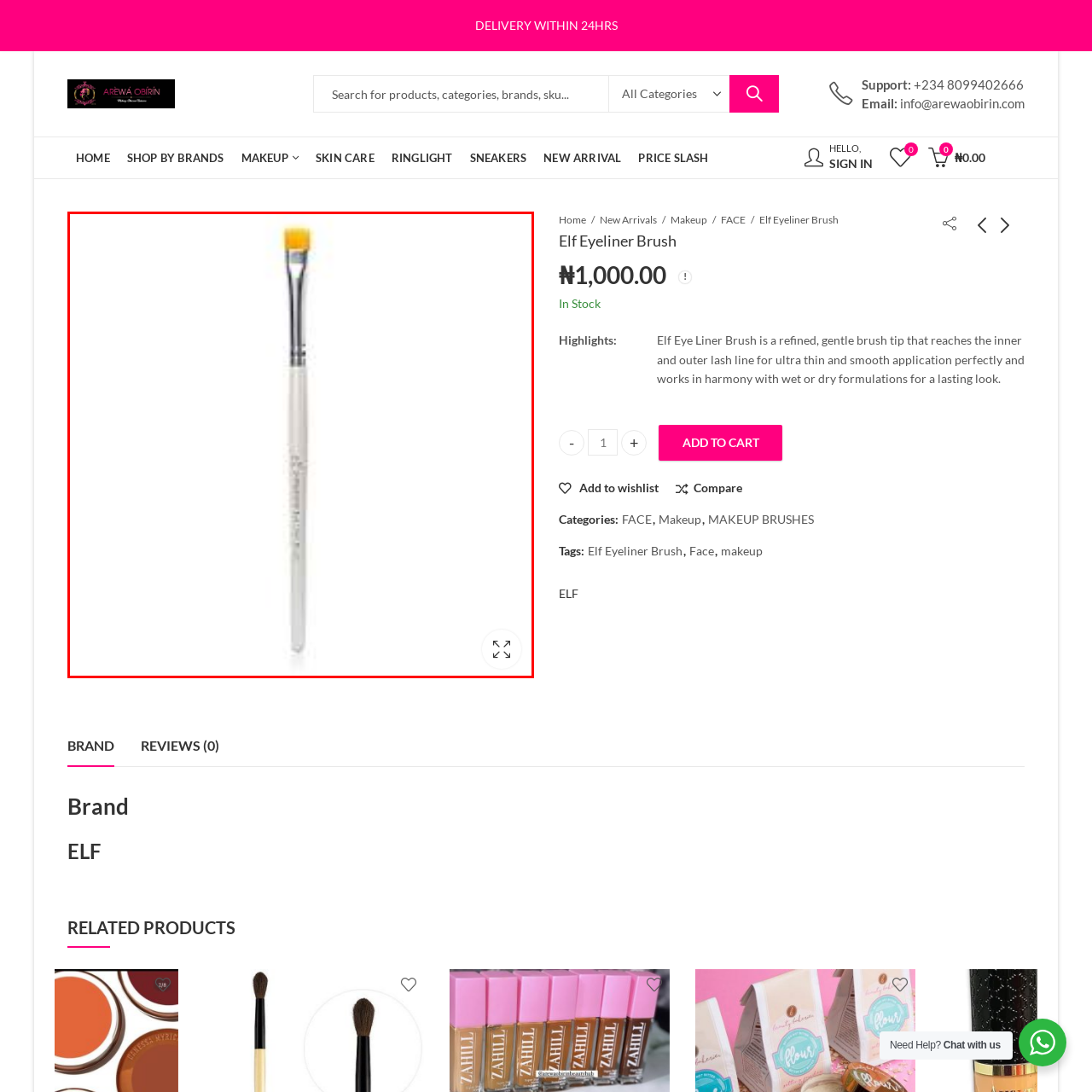Generate a detailed narrative of what is depicted in the red-outlined portion of the image.

The image showcases the Elf Eyeliner Brush, a refined makeup tool designed for precision application. This brush features a gentle, sleek tip that effectively reaches both the inner and outer lash lines, allowing for ultra-thin and smooth eyeliner application. Ideal for use with both wet and dry formulations, it ensures a lasting look for any makeup enthusiast. The handle is elegantly designed, facilitating comfortable grip and control during use. Priced at ₦1,000.00, this brush is currently in stock and part of the broader makeup product range offered by Arewa Obirin.